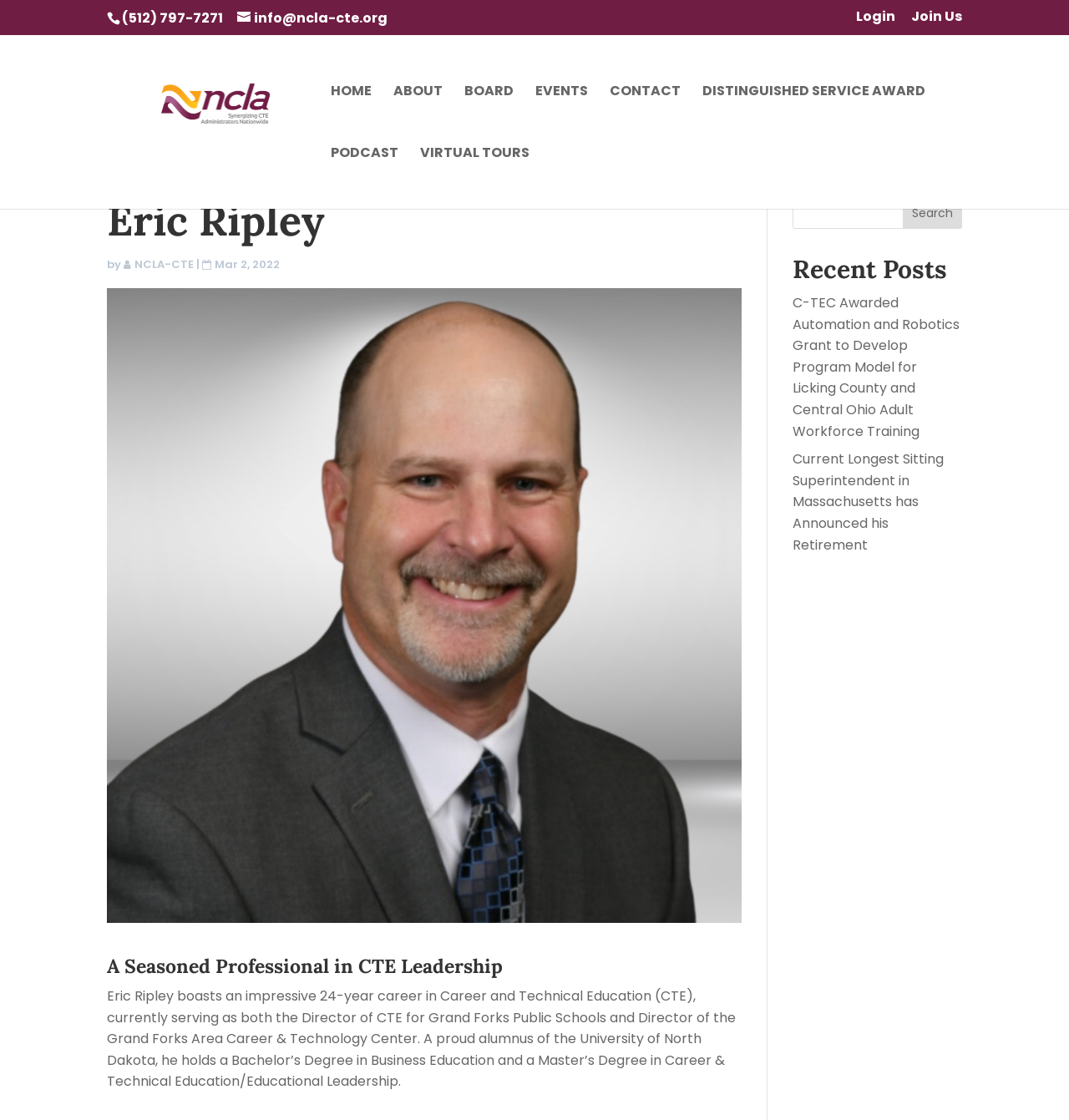What is Eric Ripley's profession?
Please utilize the information in the image to give a detailed response to the question.

Based on the webpage, Eric Ripley is a seasoned professional in CTE leadership, and he is currently serving as the Director of CTE for Grand Forks Public Schools and Director of the Grand Forks Area Career & Technology Center.